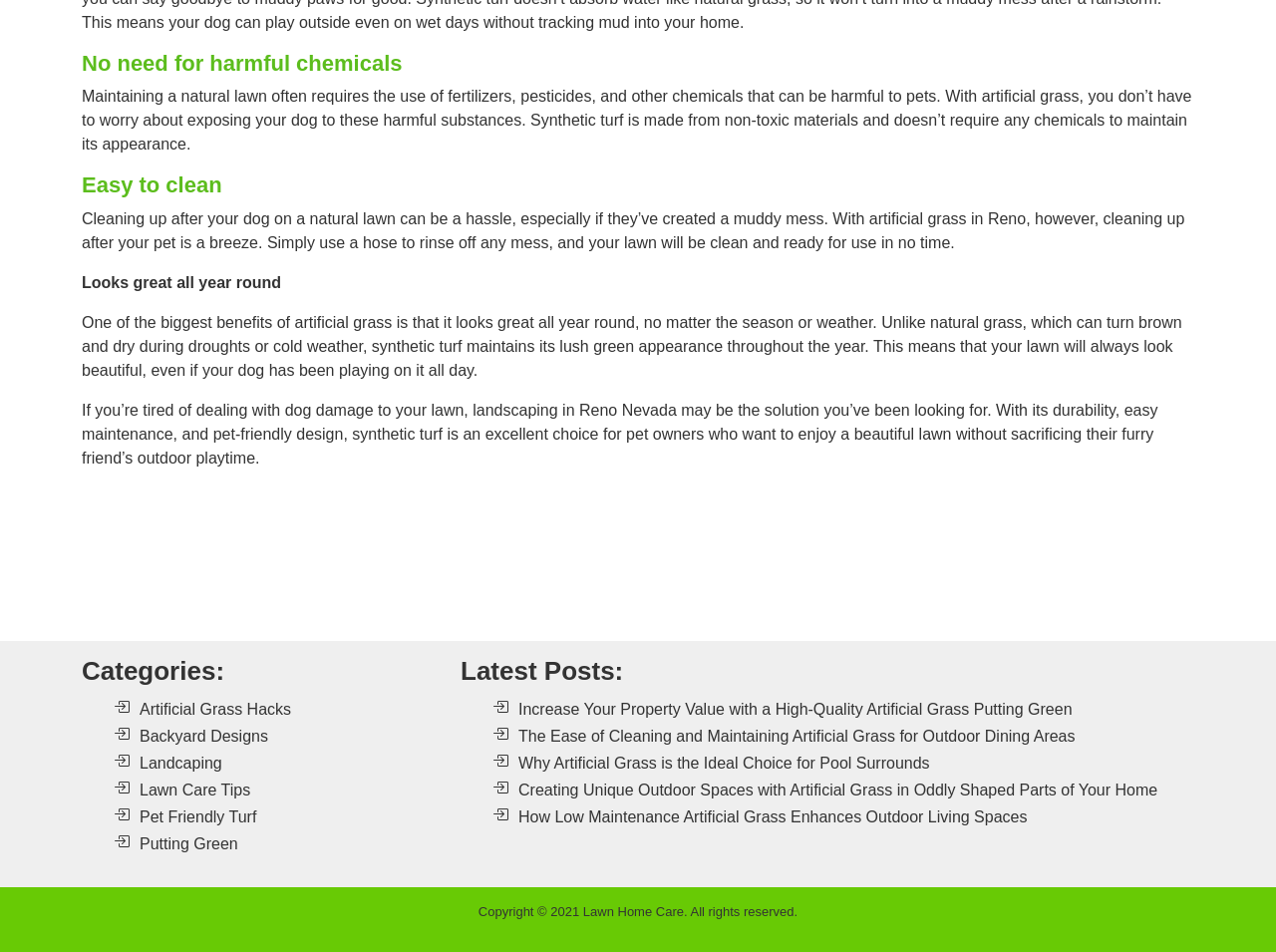Find the bounding box coordinates of the element to click in order to complete the given instruction: "Click on 'Artificial Grass Hacks'."

[0.109, 0.736, 0.228, 0.754]